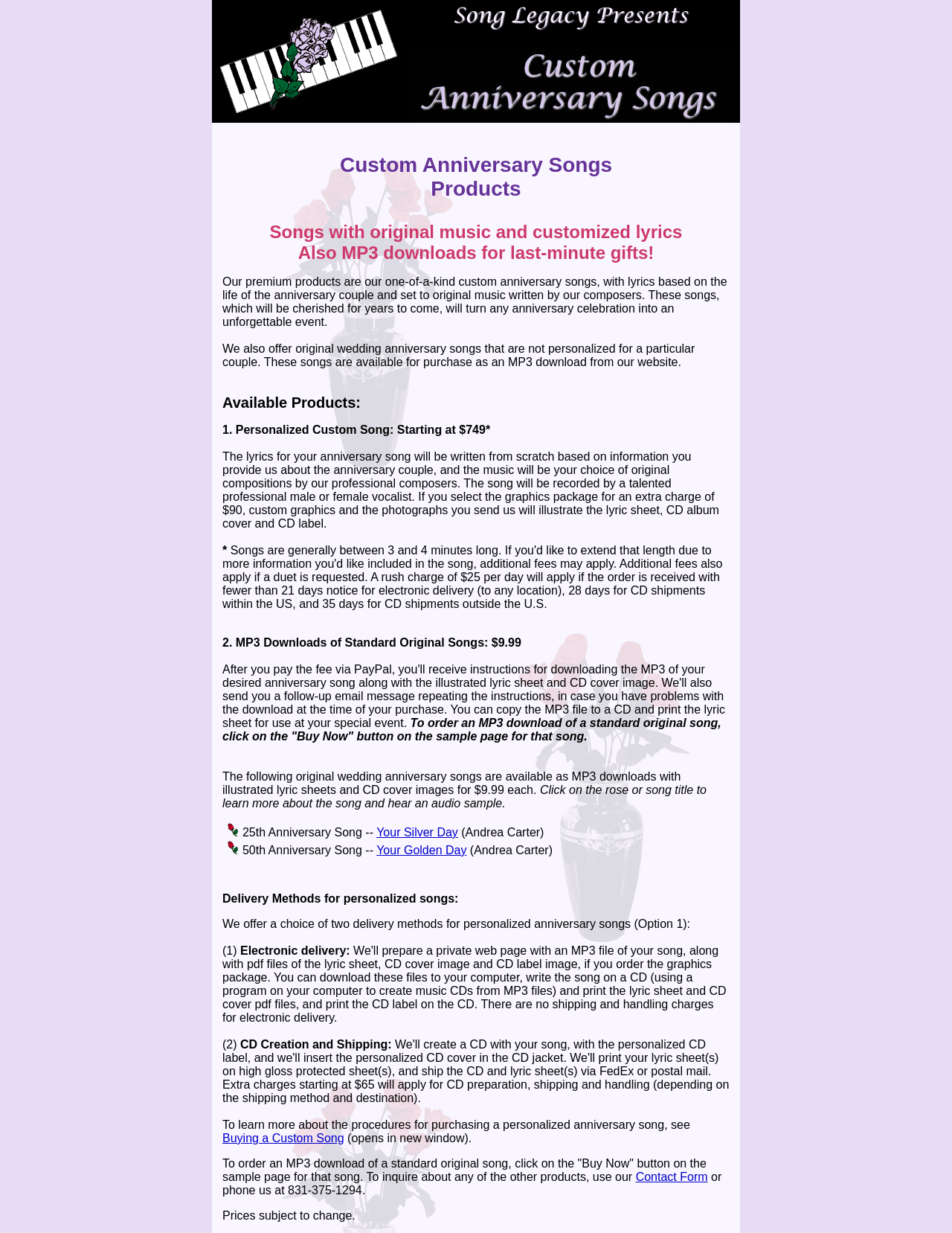Respond concisely with one word or phrase to the following query:
How many types of anniversary songs are available?

2